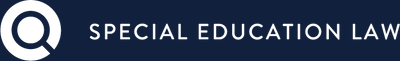Generate an elaborate description of what you see in the image.

The image prominently features the text "SPECIAL EDUCATION LAW," set against a dark navy background. The design includes a stylized circular symbol to the left of the text, enhancing its visual appeal. This graphic element signifies the focus of the content, likely relating to legal matters concerning special education. It is part of the broader context surrounding the Bureau of Special Education Appeals (BSEA) decisions and is associated with the case of Ishmael and Duxbury Public Schools. The image serves as a thematic representation of the legal framework and considerations within the field of special education.